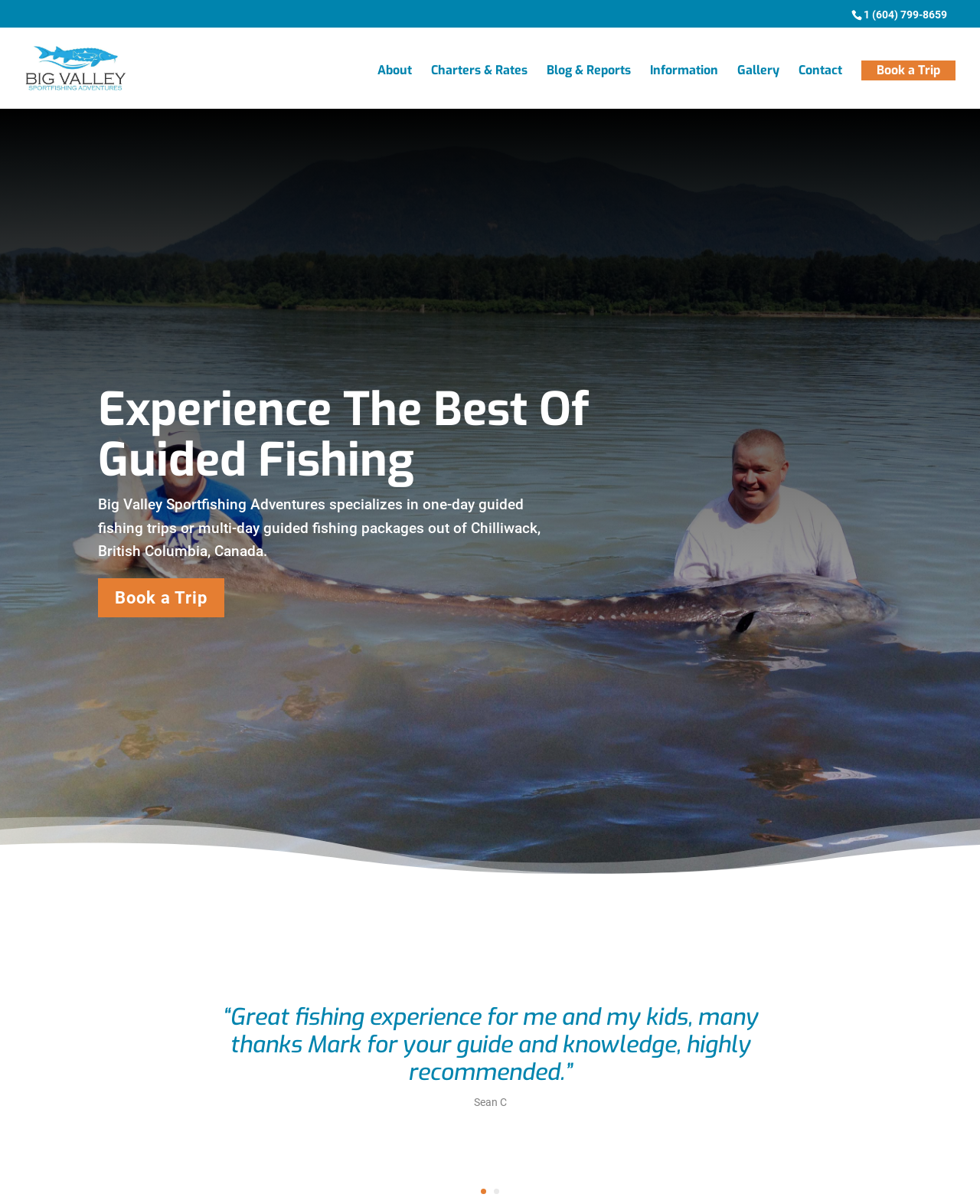Locate the bounding box for the described UI element: "Gallery". Ensure the coordinates are four float numbers between 0 and 1, formatted as [left, top, right, bottom].

[0.752, 0.054, 0.795, 0.09]